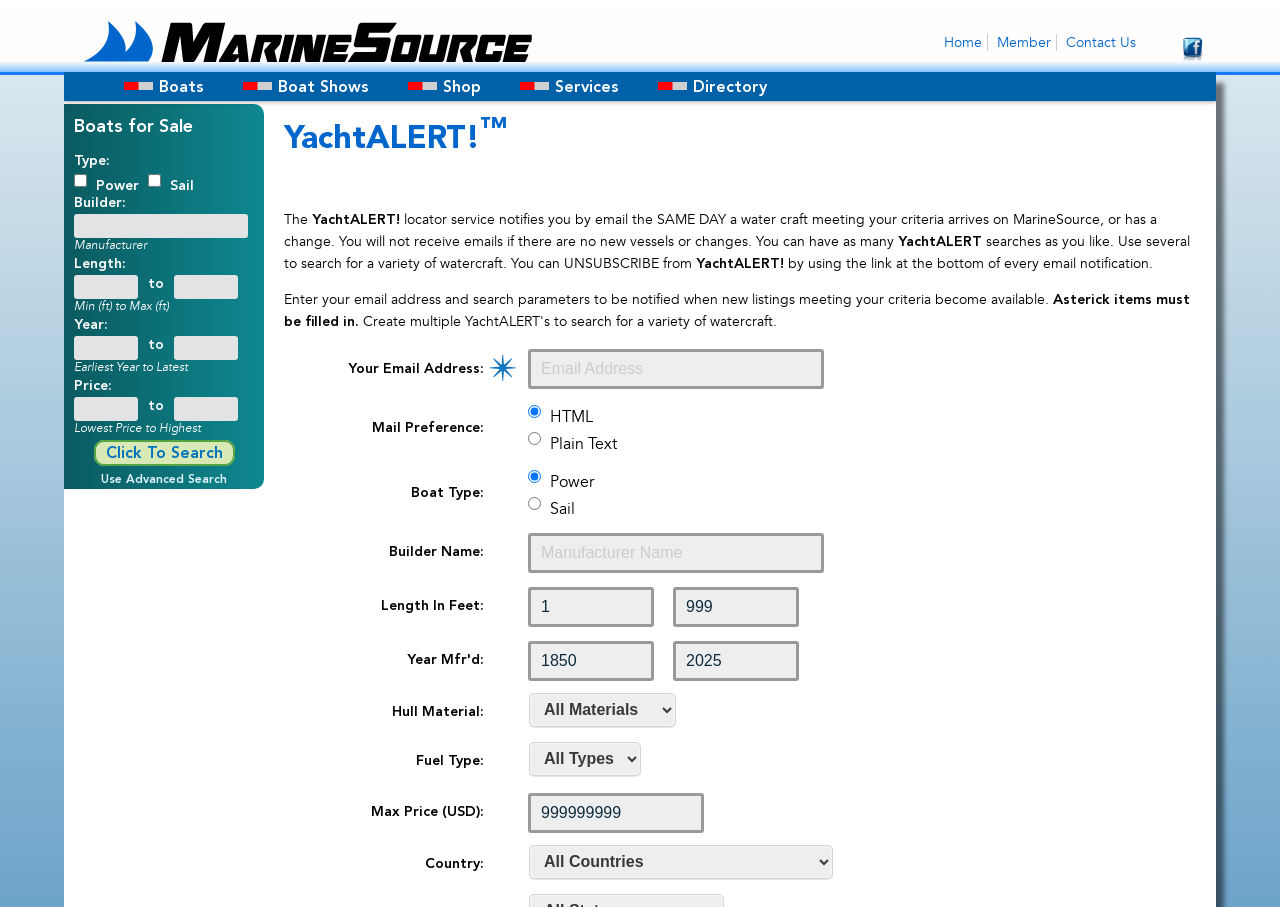Examine the image carefully and respond to the question with a detailed answer: 
What is the format of the email notification?

Users can choose to receive email notifications in either HTML or Plain Text format, depending on their preference.